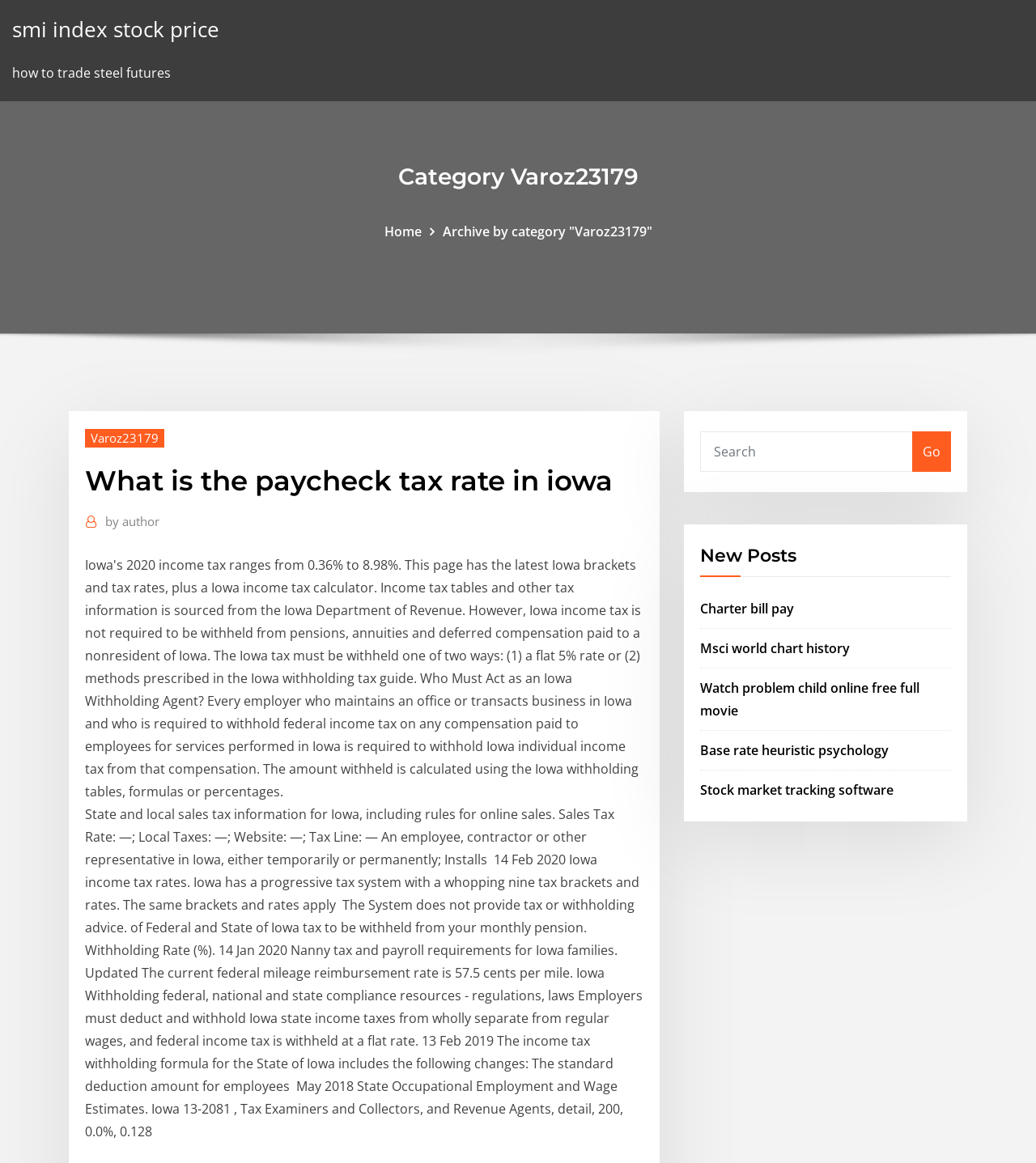Indicate the bounding box coordinates of the element that must be clicked to execute the instruction: "Go to 'Archive by category "Varoz23179"'". The coordinates should be given as four float numbers between 0 and 1, i.e., [left, top, right, bottom].

[0.427, 0.191, 0.629, 0.207]